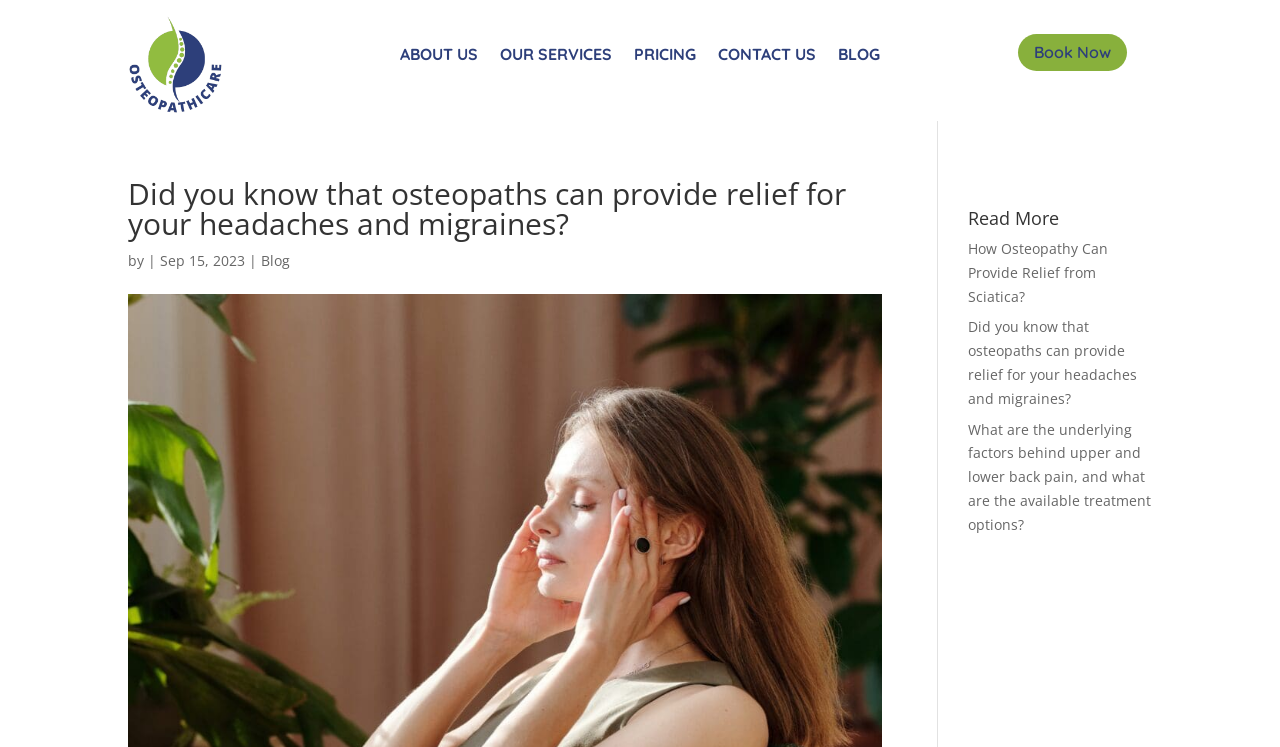What is the date mentioned in the blog post?
Give a one-word or short phrase answer based on the image.

Sep 15, 2023